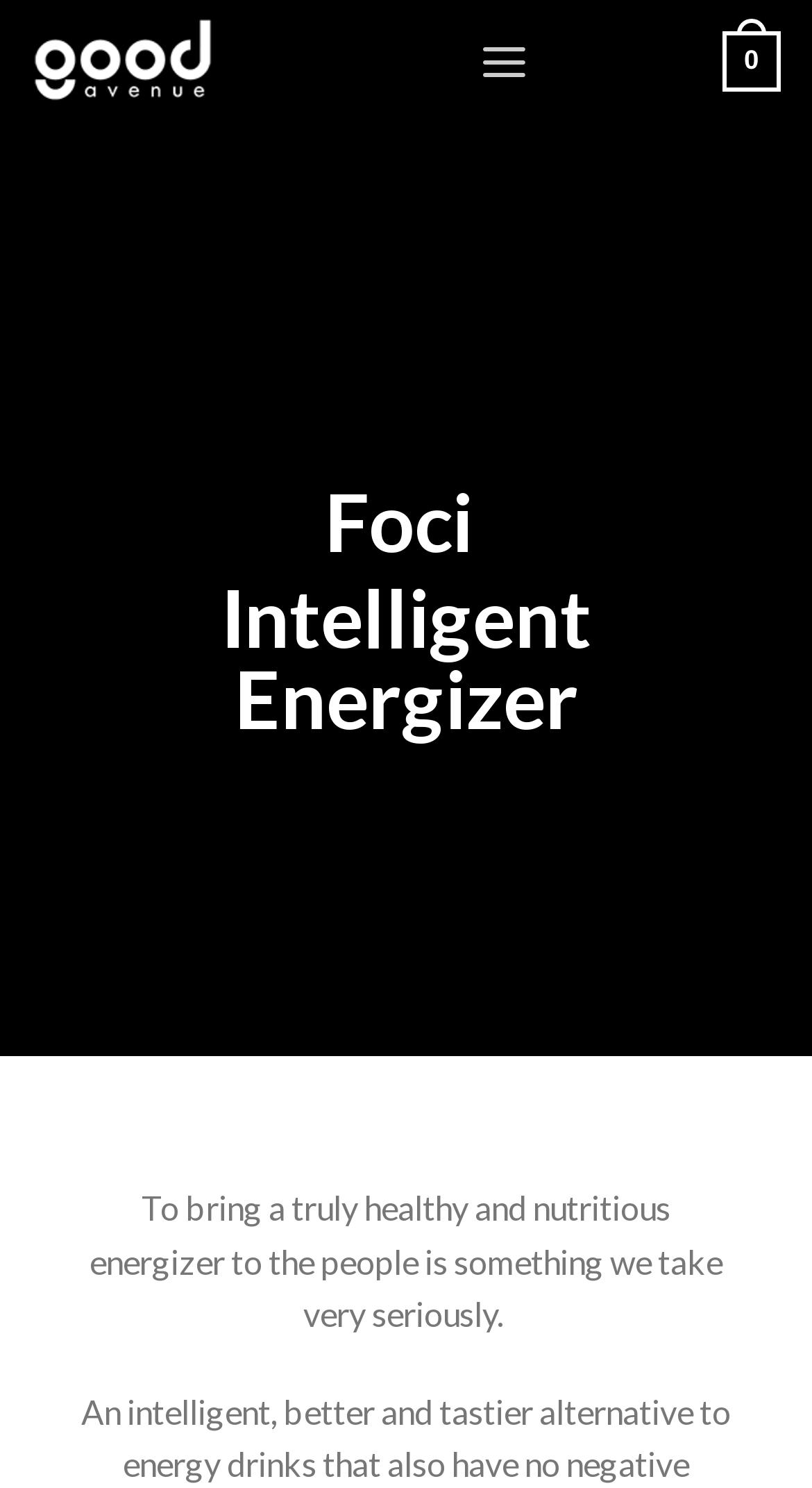Summarize the contents and layout of the webpage in detail.

The webpage is titled "Foci – Intelligent Energizer – Good Avenue" and features a prominent link to "Good Avenue" at the top left corner, accompanied by a small image with the same name. To the right of this link is a "Menu" link that, when expanded, controls the main menu.

Below the top section, there is a large heading that spans across the page, divided into two parts: "Foci" and "Intelligent Energizer". 

Underneath the heading, there is a paragraph of text that occupies most of the page's width, stating the company's mission to bring healthy and nutritious energizers to people.